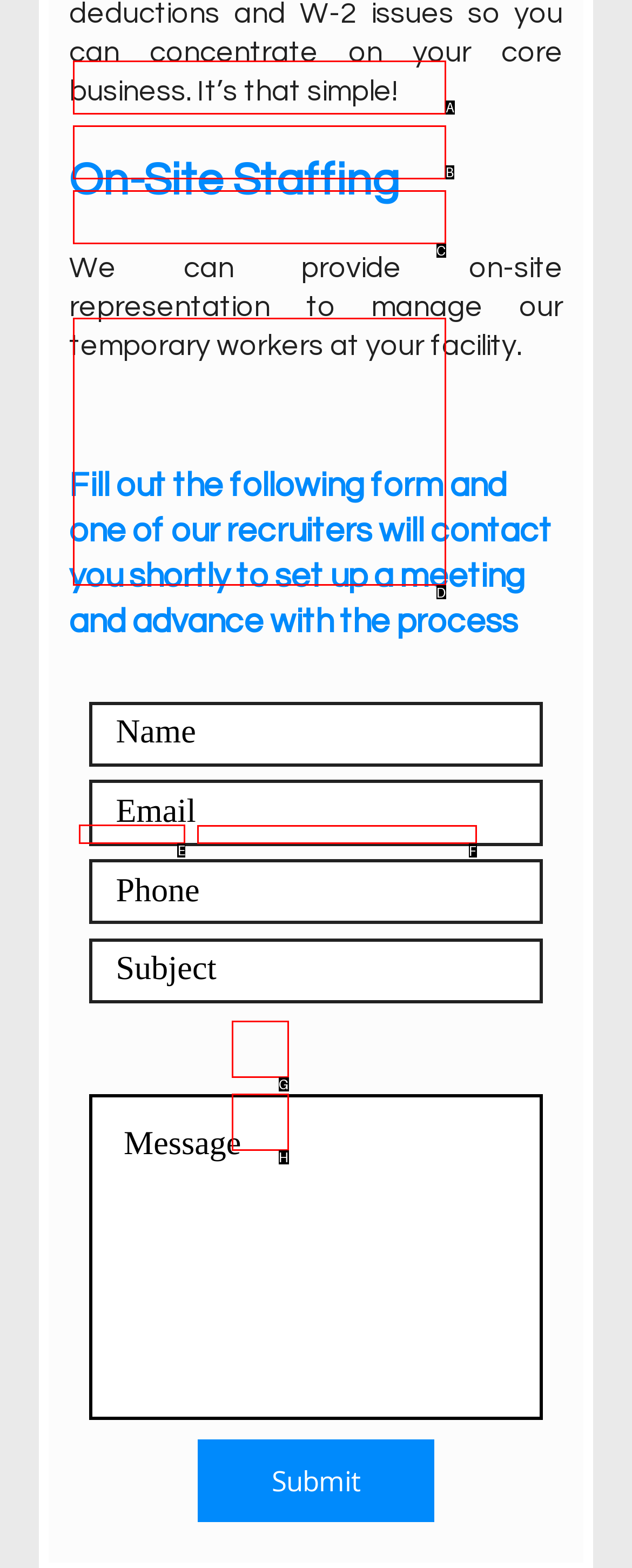Choose the letter of the UI element necessary for this task: Call 475-212-8450
Answer with the correct letter.

E